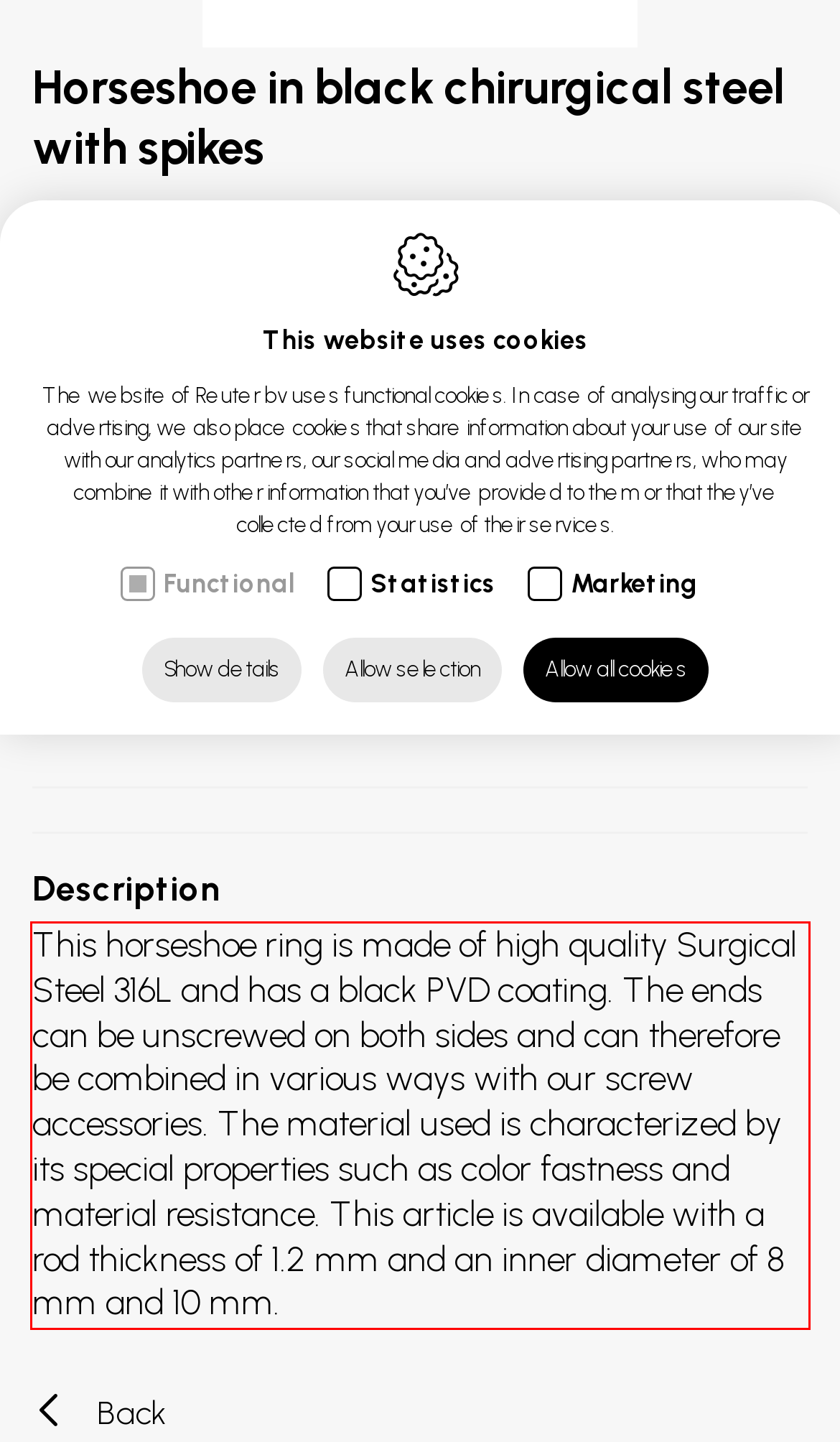There is a UI element on the webpage screenshot marked by a red bounding box. Extract and generate the text content from within this red box.

This horseshoe ring is made of high quality Surgical Steel 316L and has a black PVD coating. The ends can be unscrewed on both sides and can therefore be combined in various ways with our screw accessories. The material used is characterized by its special properties such as color fastness and material resistance. This article is available with a rod thickness of 1.2 mm and an inner diameter of 8 mm and 10 mm.